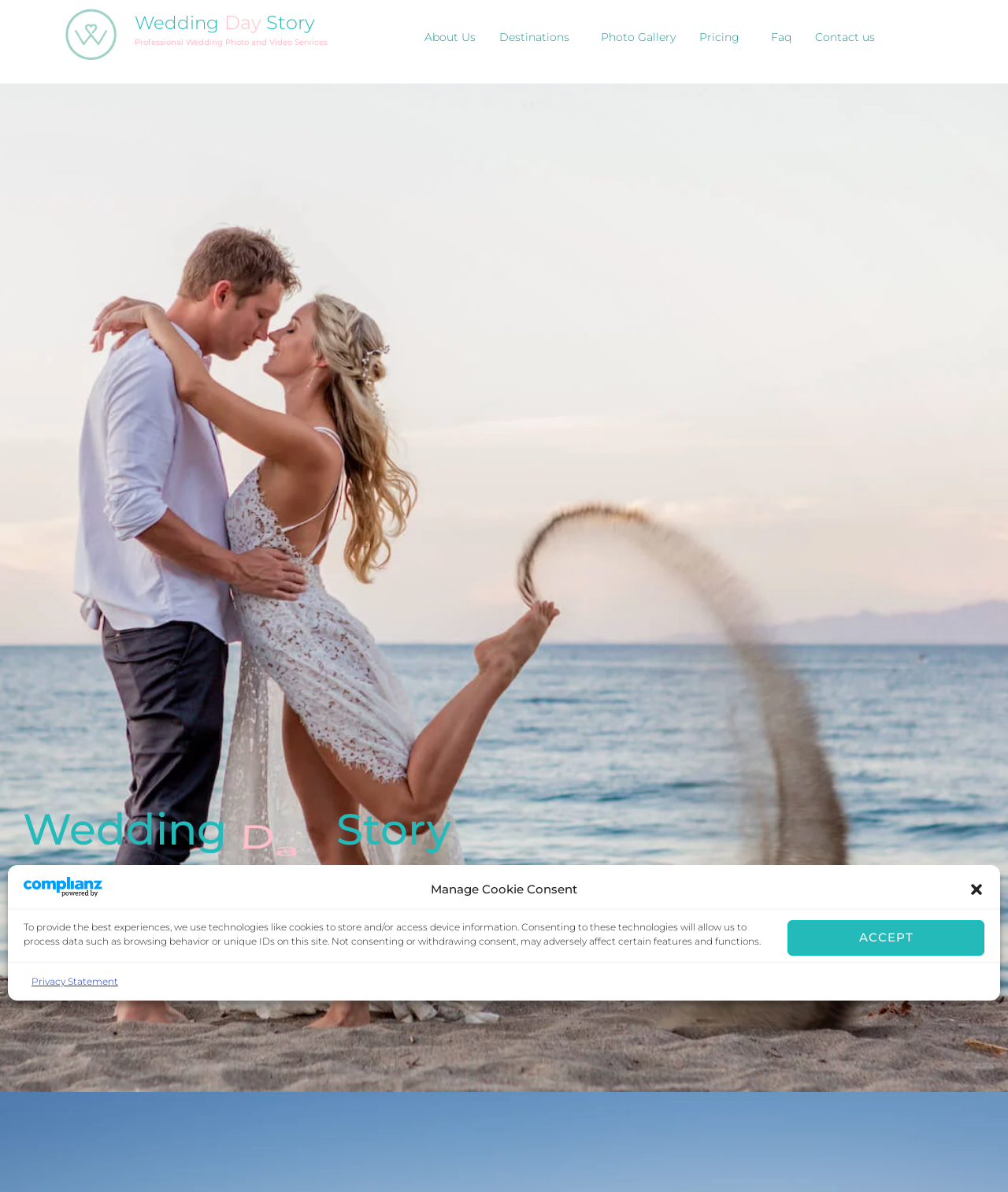Please identify the bounding box coordinates of the element on the webpage that should be clicked to follow this instruction: "Contact us". The bounding box coordinates should be given as four float numbers between 0 and 1, formatted as [left, top, right, bottom].

[0.797, 0.019, 0.88, 0.044]